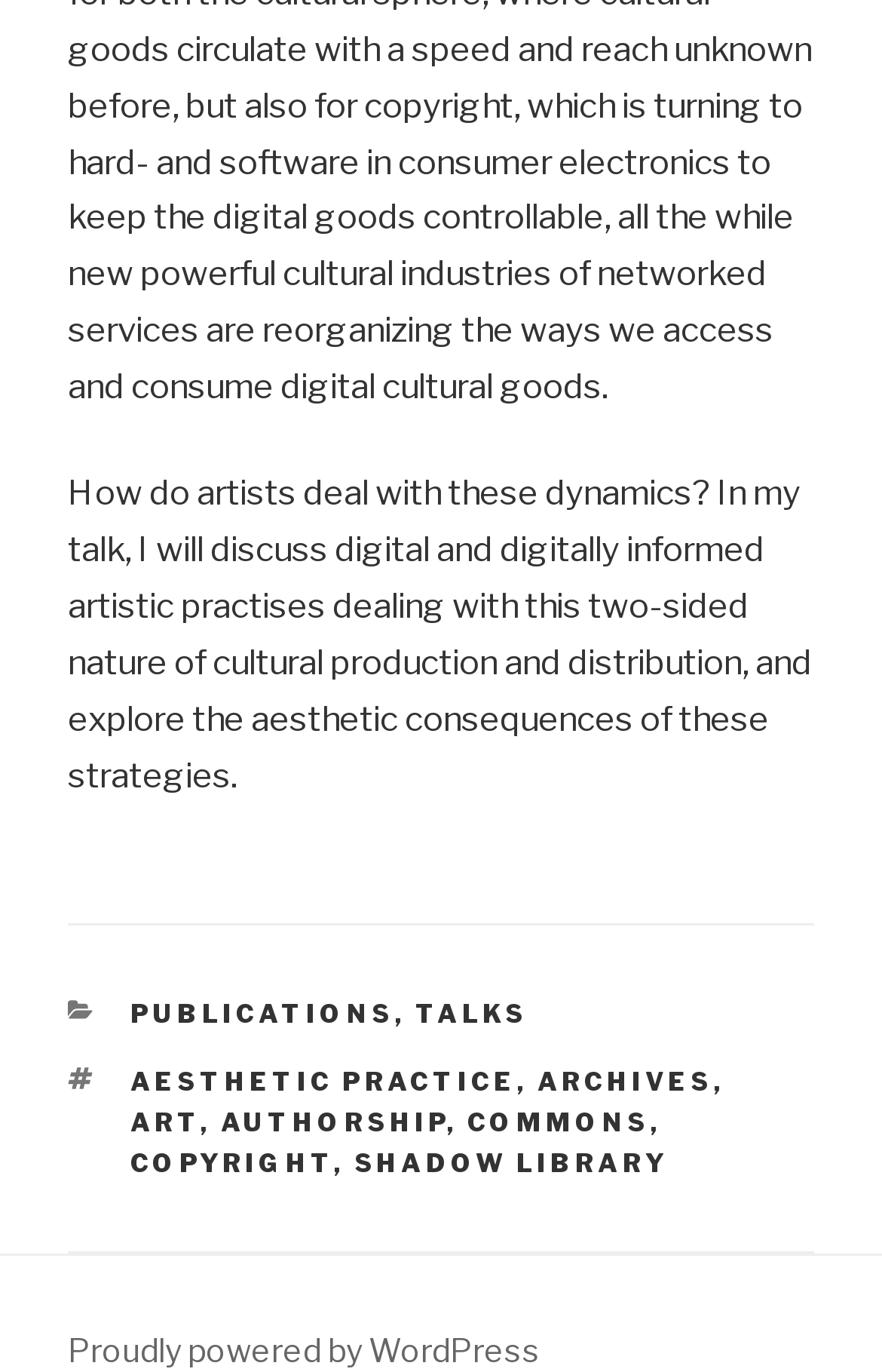Identify the bounding box for the given UI element using the description provided. Coordinates should be in the format (top-left x, top-left y, bottom-right x, bottom-right y) and must be between 0 and 1. Here is the description: aesthetic practice

[0.147, 0.776, 0.586, 0.799]